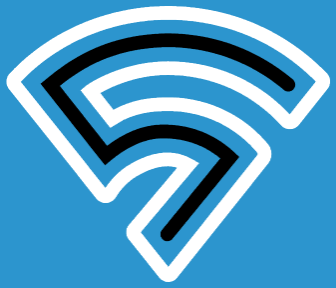Explain the details of the image comprehensively.

The image features a stylized graphic representation of the number "5" integrated with a wave-like design, suggesting speed and connectivity. The design utilizes bold black outlines against a vibrant blue background, enhancing visibility and creating a modern aesthetic. This imagery might symbolize a wireless network or a digital communication theme, particularly associating with concepts of 5G technology. The fluid lines of the design evoke a sense of motion, implying progress and innovation in the tech landscape.